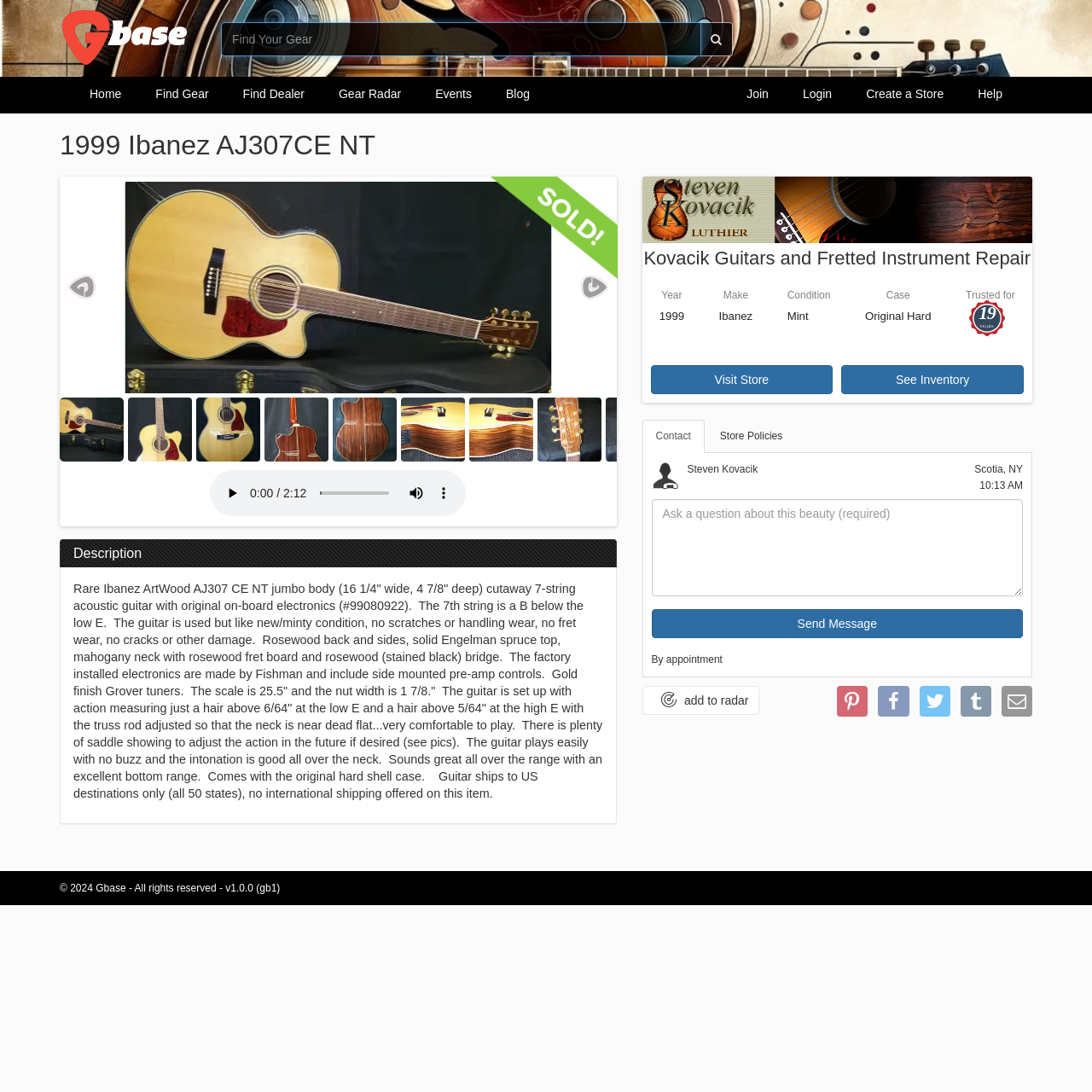Offer a comprehensive description of the image enclosed by the red box.

The image showcases a 1999 Ibanez AJ307CE NT, a distinguished seven-string acoustic guitar known for its unique jumbo body design, featuring a cutaway. This model is complemented by the original onboard electronics, specifically designed for enhanced sound quality. Crafted with a solid Engelman spruce top and rosewood back and sides, it promises a premium tonal experience. The guitar structure includes a mahogany neck with a rosewood fretboard and bridge, accentuated by gold finish Grover tuners. It maintains an impressive condition, described as mint, with no visible wear. This exquisite instrument comes with its original hard shell case, solidifying its appeal to both collectors and players seeking high-quality acoustic sound.